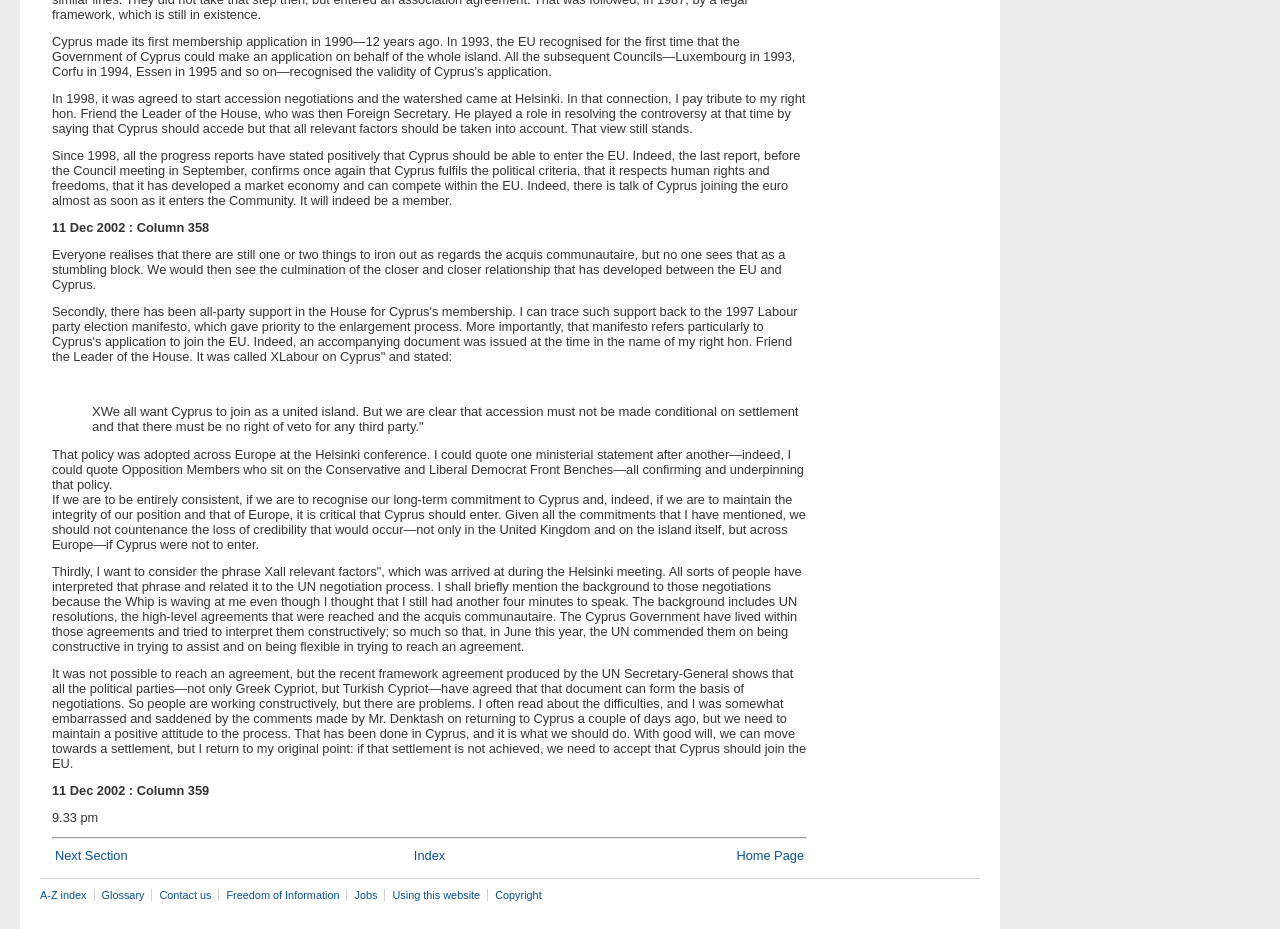Please identify the bounding box coordinates of the clickable area that will allow you to execute the instruction: "view A-Z index".

[0.031, 0.957, 0.073, 0.97]